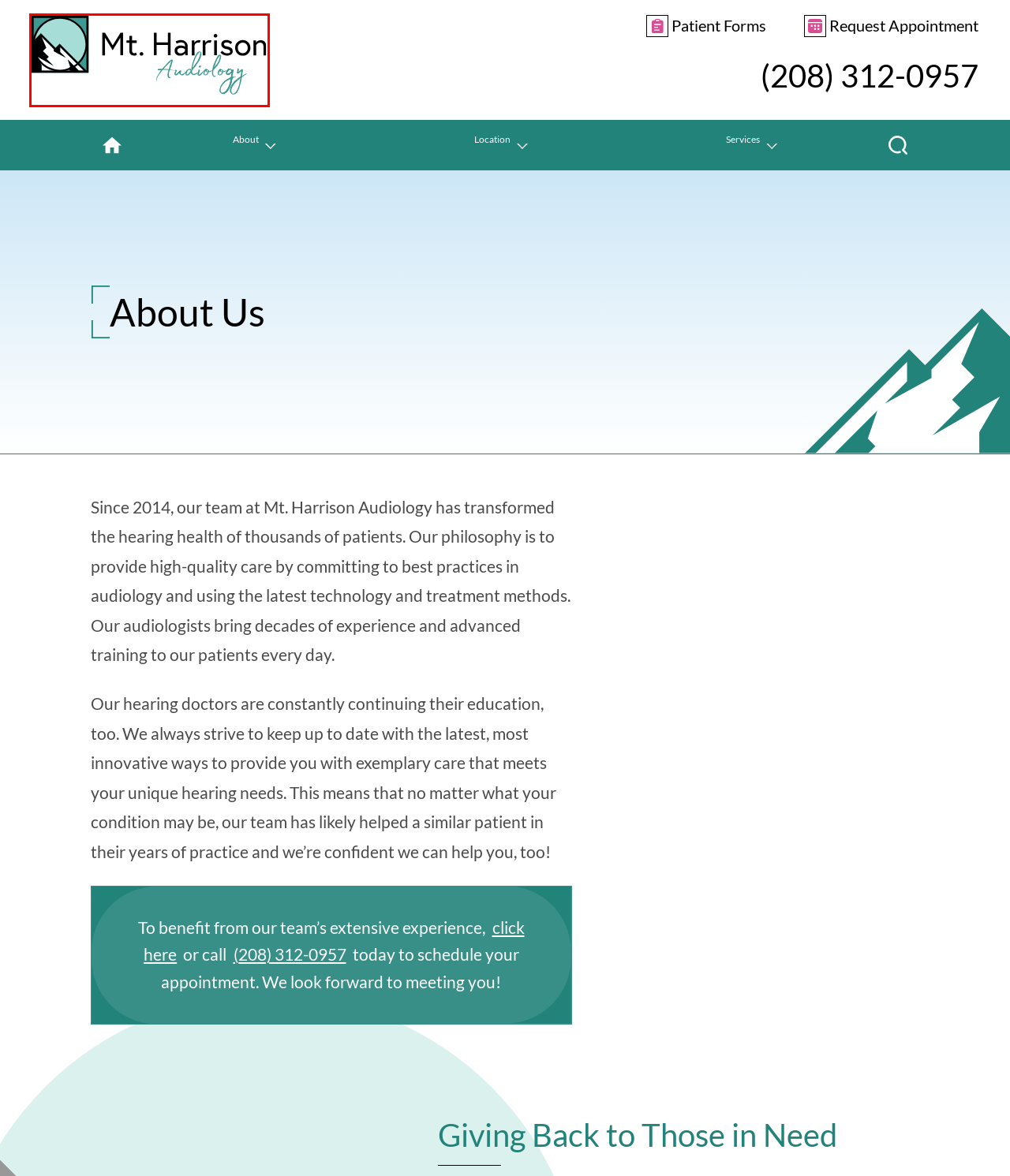Examine the screenshot of a webpage with a red rectangle bounding box. Select the most accurate webpage description that matches the new webpage after clicking the element within the bounding box. Here are the candidates:
A. Mt. Harrison Audiology - Helping People Hear Is Our Passion
B. Patient Forms | Mt. Harrison Audiology
C. Restoring Balance Starts With Testing | Mt. Harrison Audiology
D. Sitemap | Mt. Harrison Audiology
E. You’re In Control Of Your Hearing Loss Journey | Mt. Harrison Audiology
F. Accessibility Statement | Mt. Harrison Audiology
G. Contact | Mt. Harrison Audiology
H. Request Appointment | Mt. Harrison Audiology

A